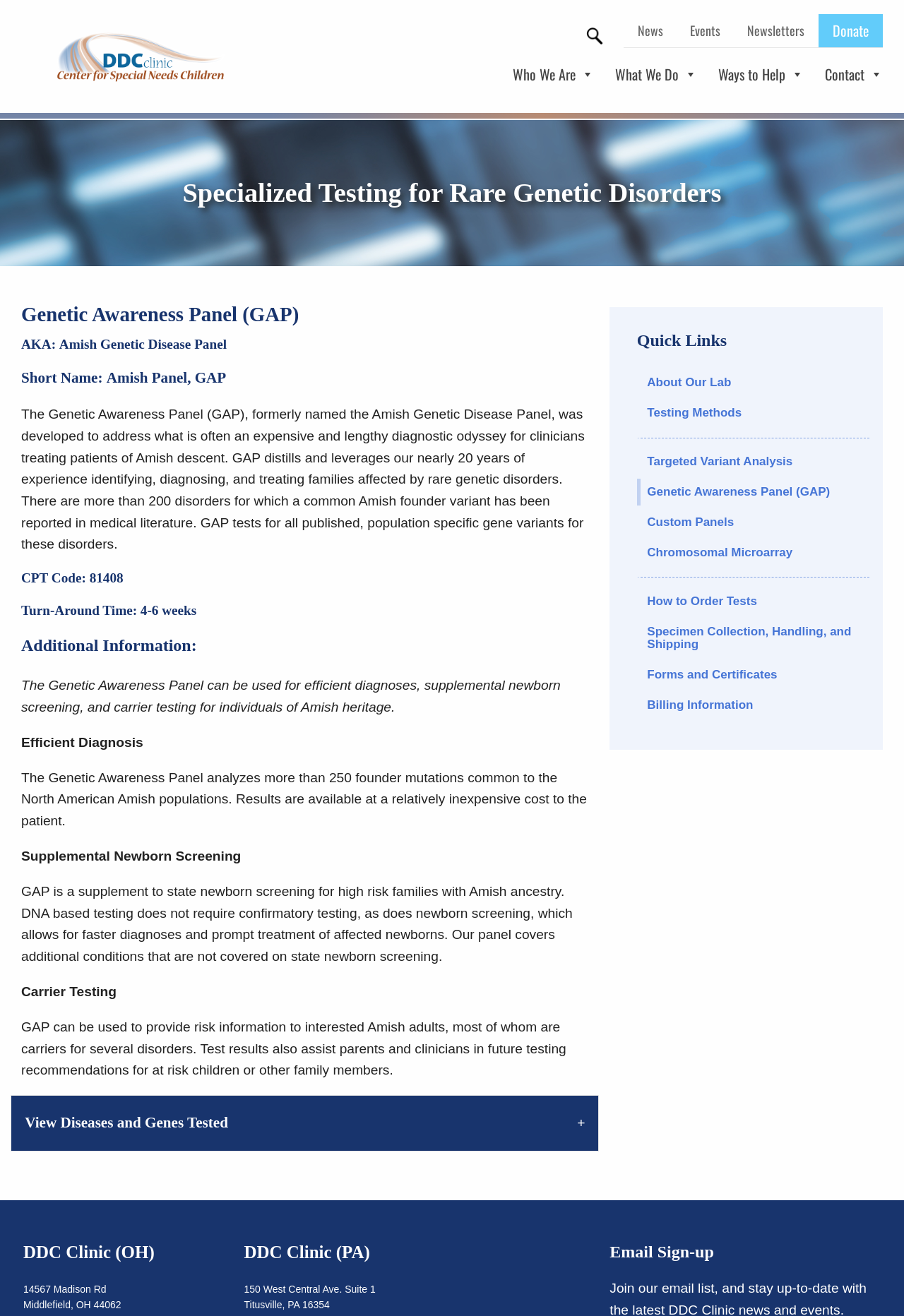Using the description "Contact", locate and provide the bounding box of the UI element.

[0.901, 0.045, 0.988, 0.069]